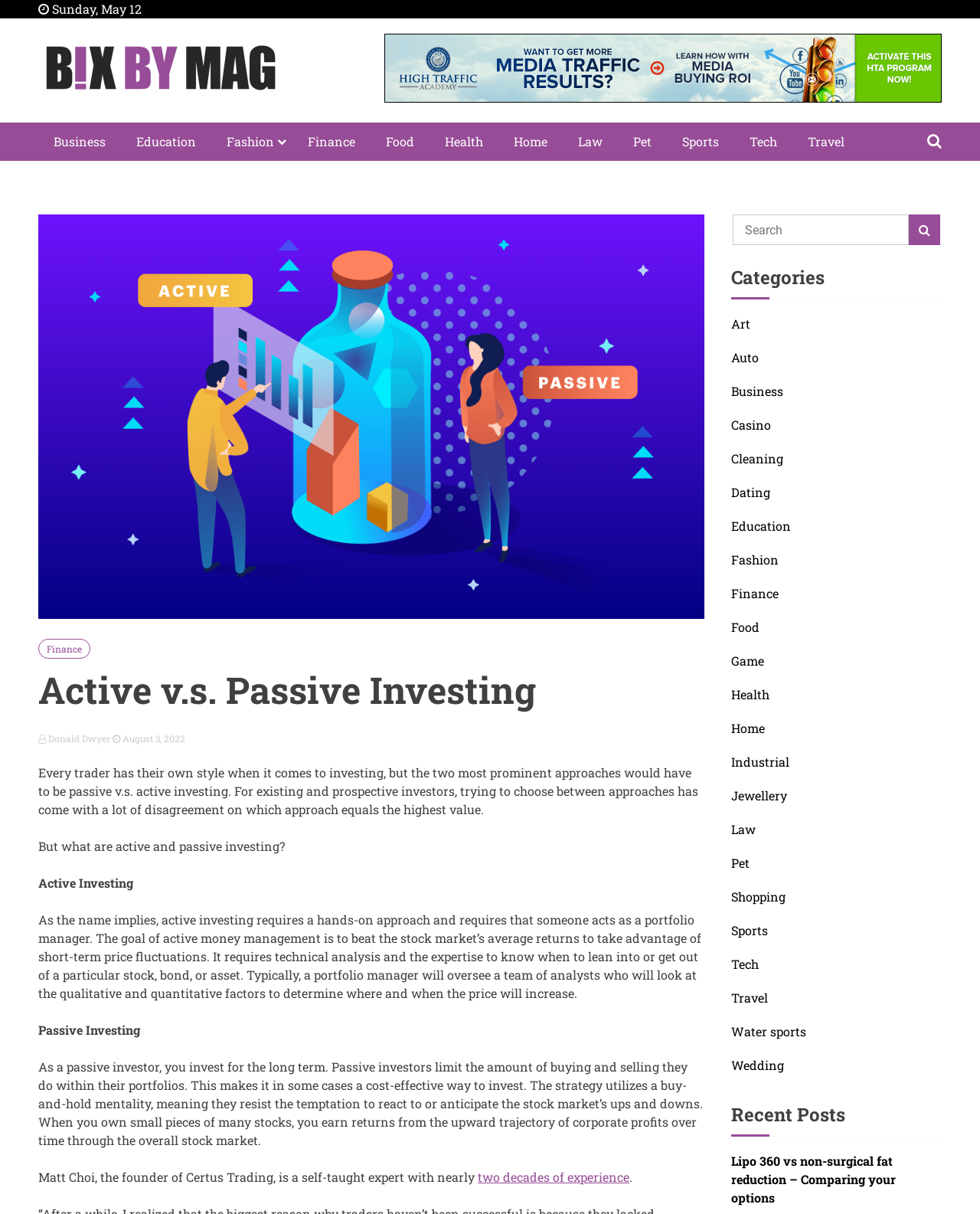Please answer the following question using a single word or phrase: 
What is the name of the founder of Certus Trading?

Matt Choi